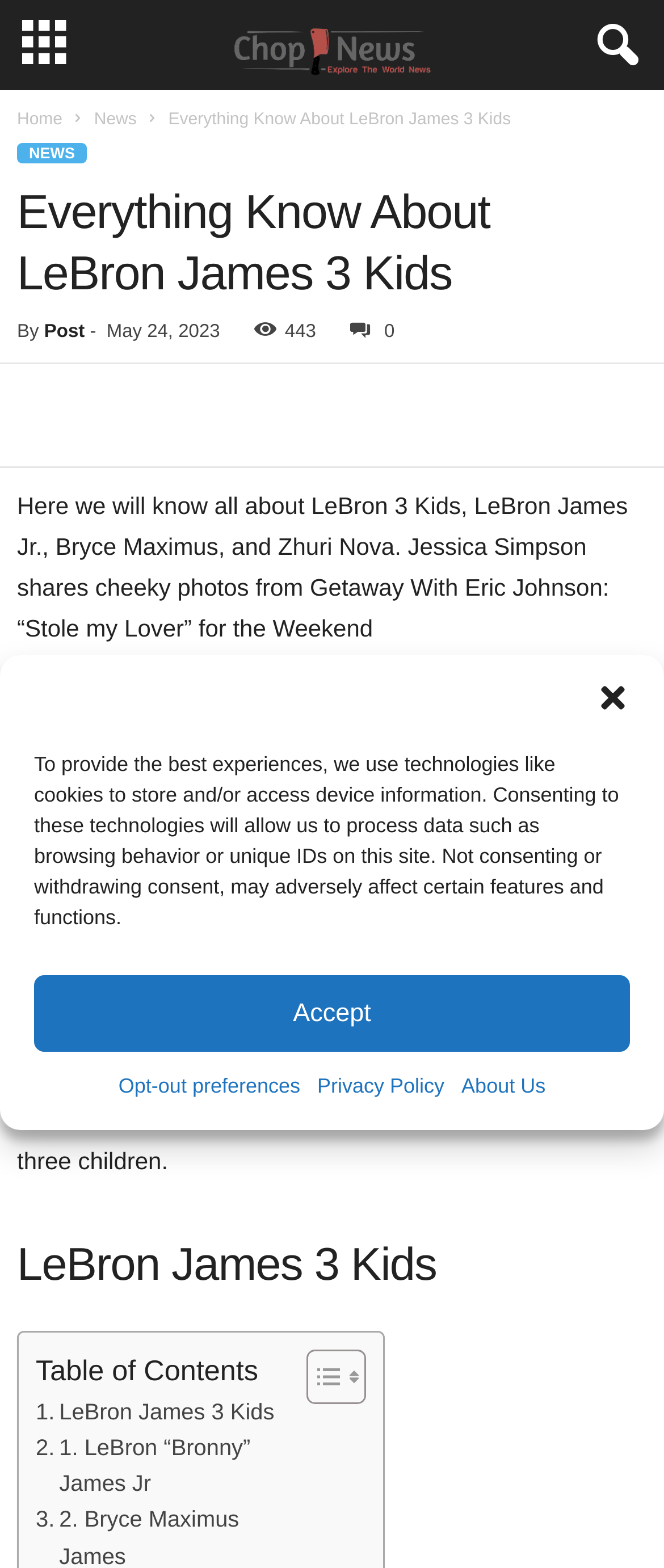Identify the bounding box coordinates for the region of the element that should be clicked to carry out the instruction: "Click the 'NEWS' link". The bounding box coordinates should be four float numbers between 0 and 1, i.e., [left, top, right, bottom].

[0.026, 0.091, 0.131, 0.104]